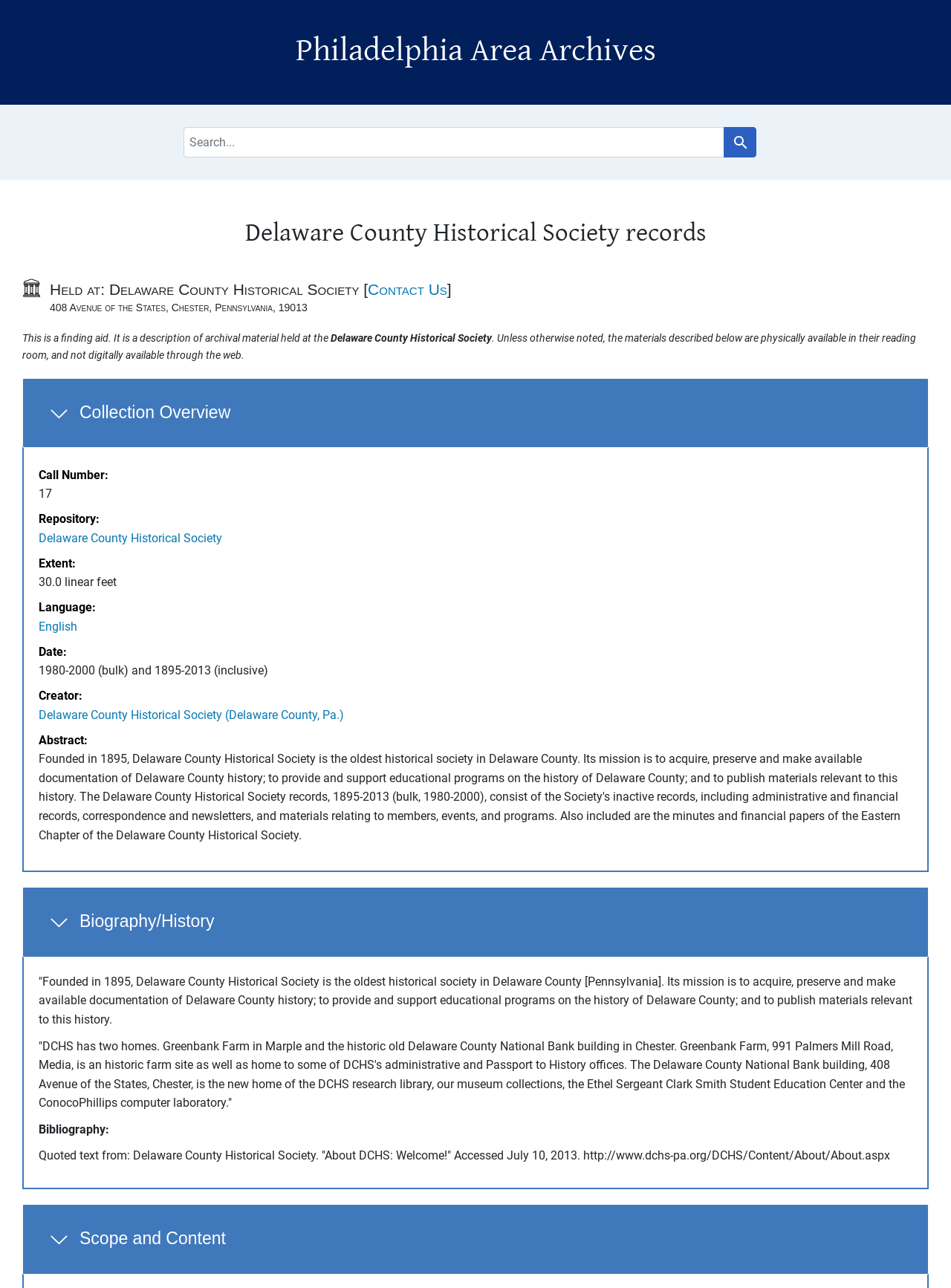What is the date range of the collection?
Please answer the question with a detailed response using the information from the screenshot.

I found the answer by looking at the 'Date' section of the 'Collection Overview', which provides the date range of the collection.